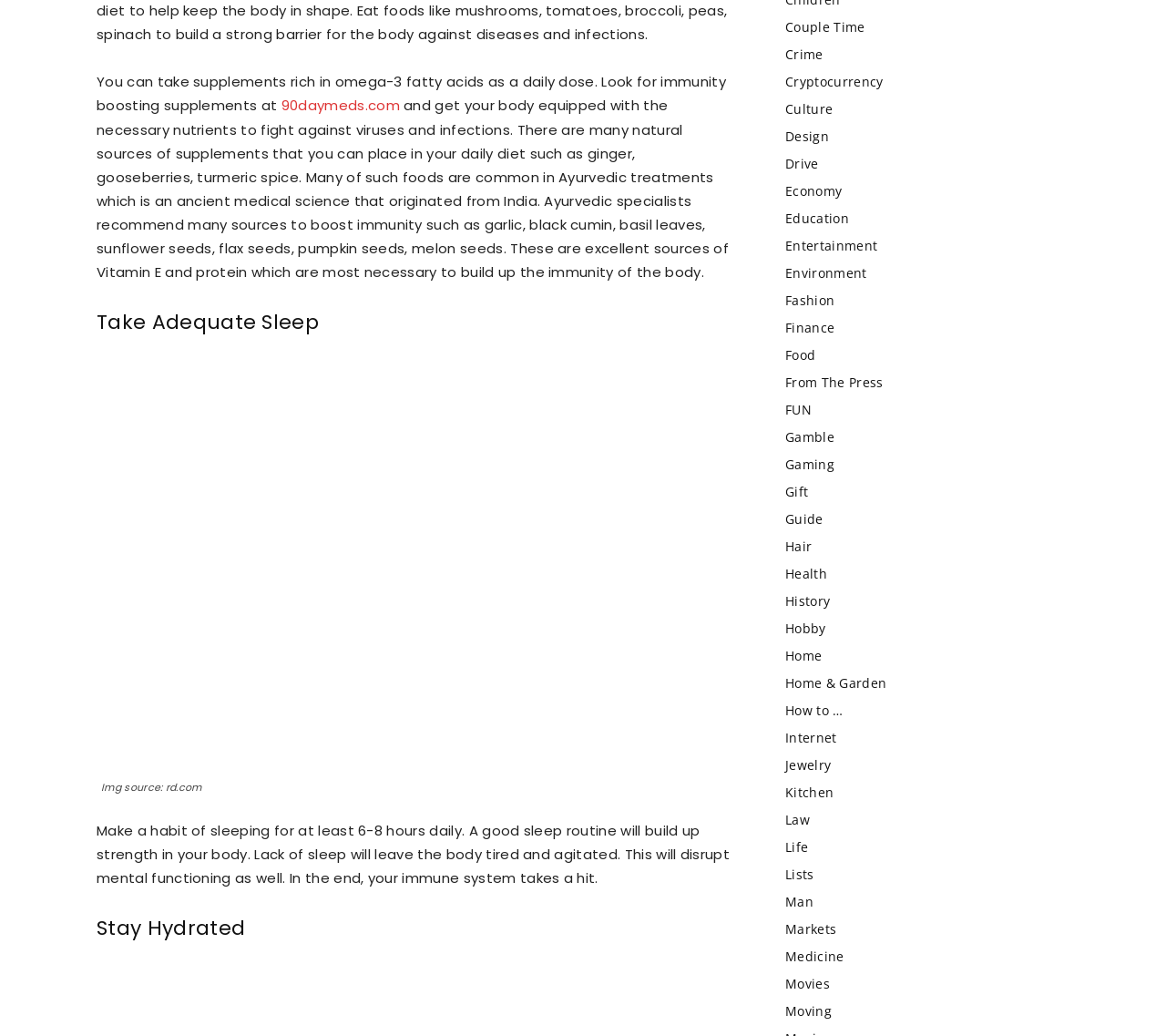Determine the bounding box coordinates for the area that needs to be clicked to fulfill this task: "Click the link to Health". The coordinates must be given as four float numbers between 0 and 1, i.e., [left, top, right, bottom].

[0.673, 0.544, 0.709, 0.561]